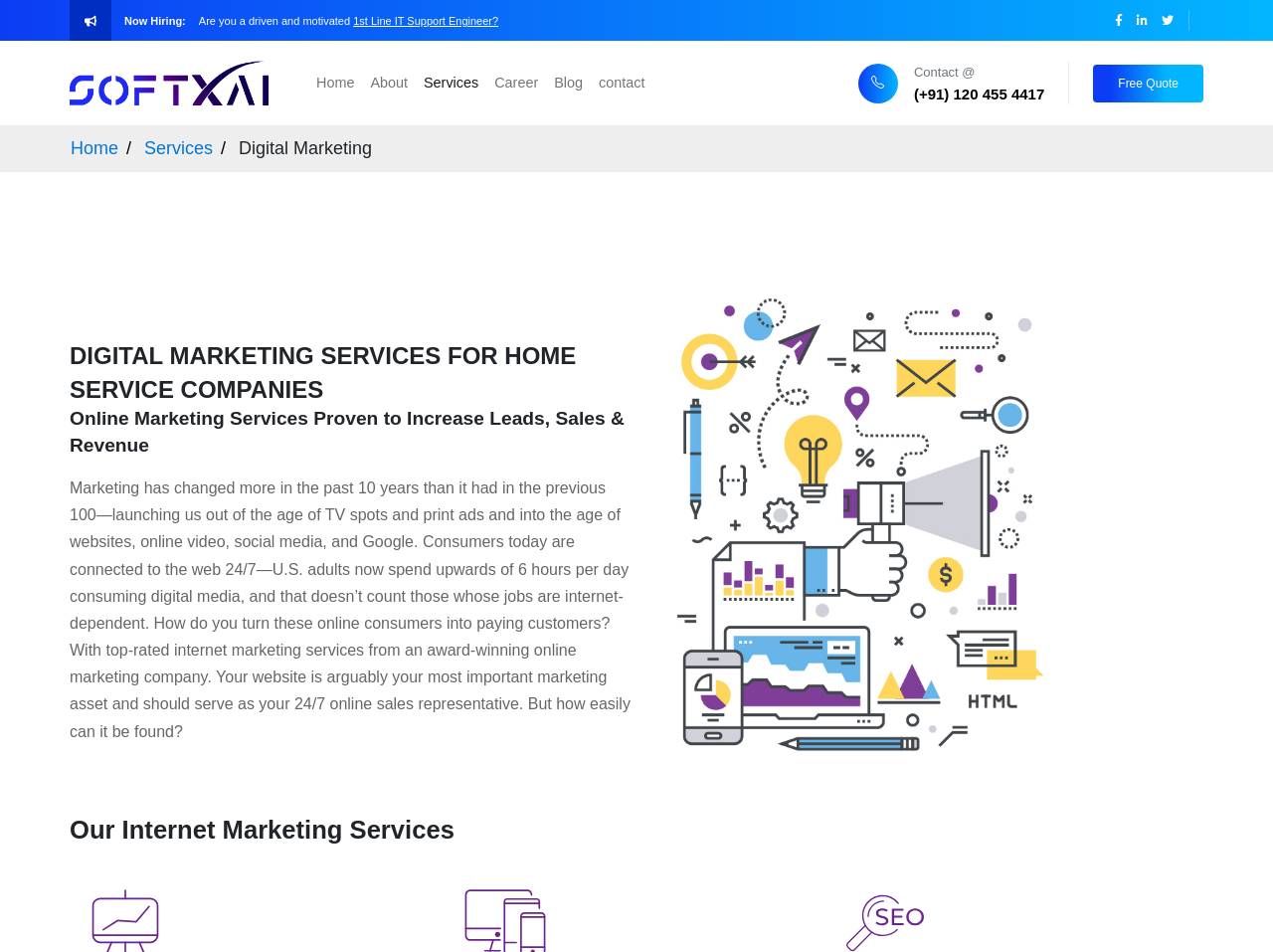How many hours do U.S. adults spend consuming digital media per day?
Please provide a single word or phrase as your answer based on the image.

6 hours